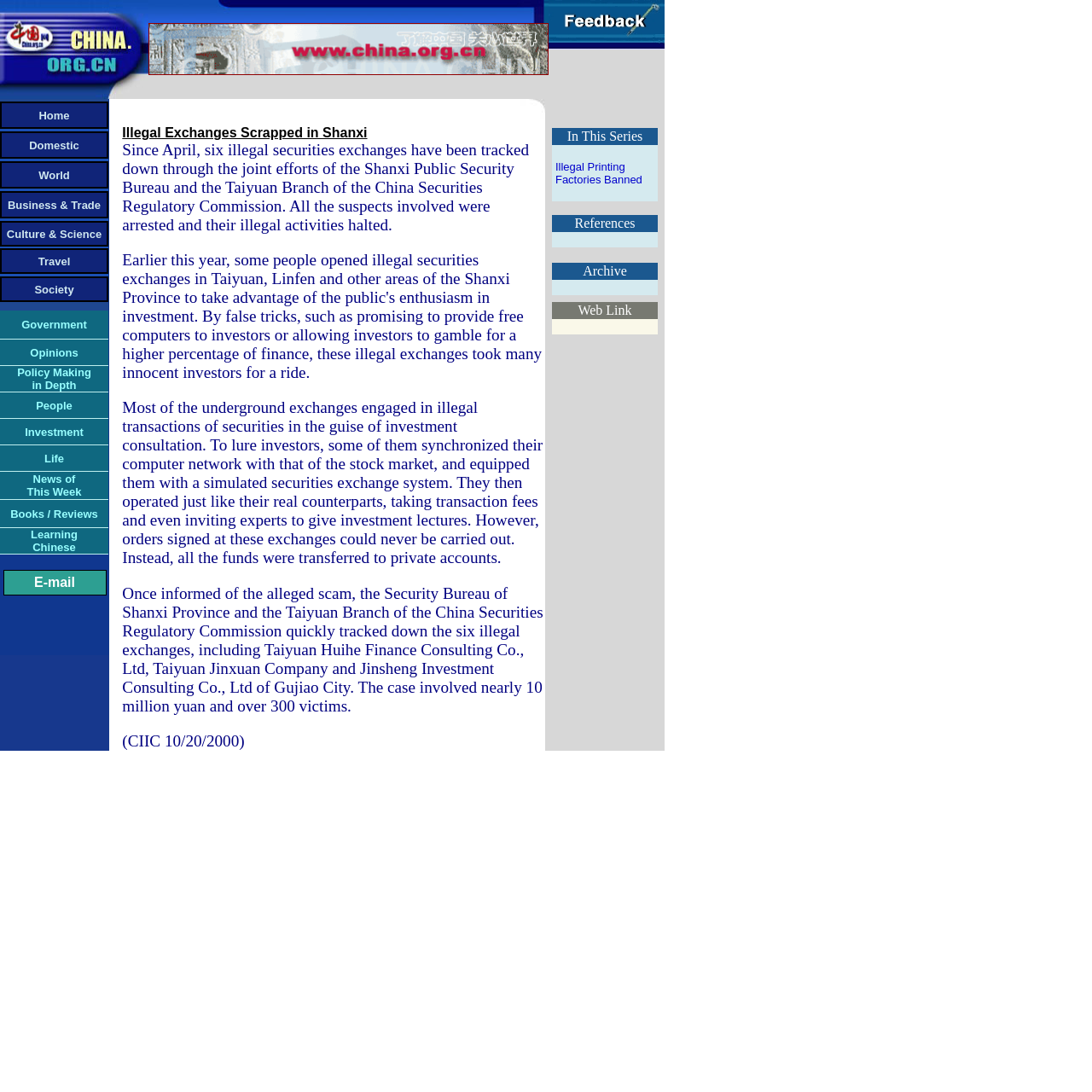What is the main topic of the webpage?
Using the details from the image, give an elaborate explanation to answer the question.

Based on the webpage structure and content, it appears to be a news webpage, with a focus on various categories such as Home, Domestic, World, Business & Trade, Culture & Science, and Travel Society.